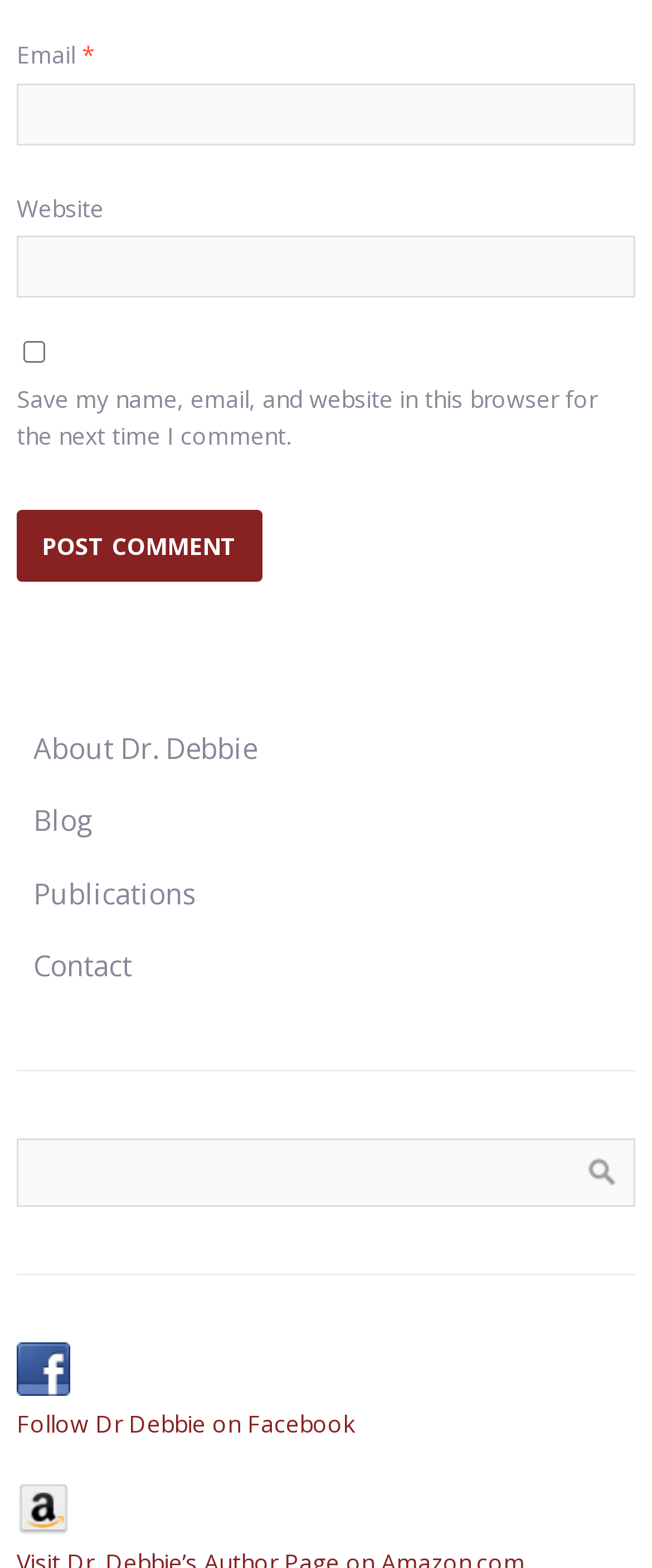Pinpoint the bounding box coordinates for the area that should be clicked to perform the following instruction: "Enter email address".

[0.026, 0.053, 0.974, 0.092]